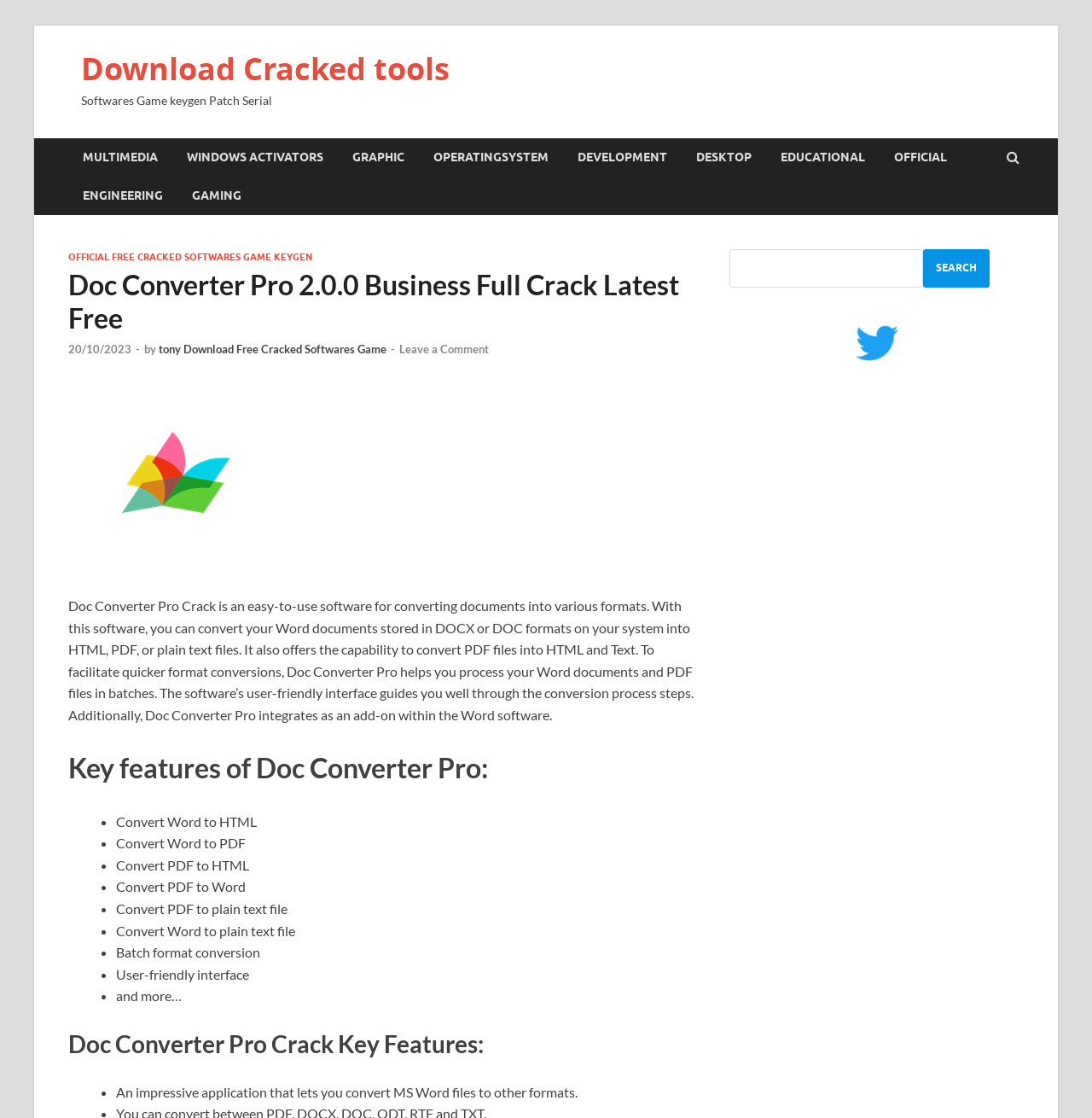Using the description: "Leave a Comment", determine the UI element's bounding box coordinates. Ensure the coordinates are in the format of four float numbers between 0 and 1, i.e., [left, top, right, bottom].

[0.366, 0.306, 0.448, 0.318]